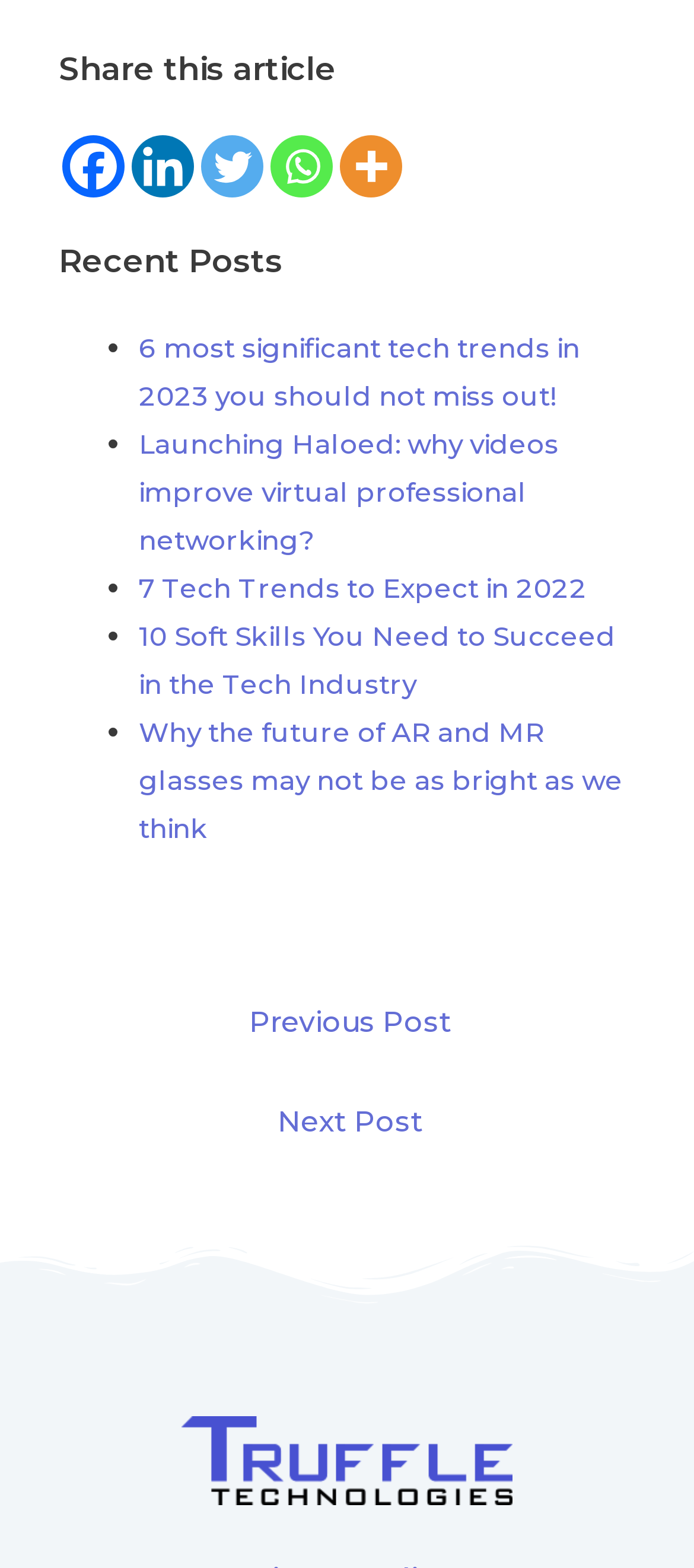What is the logo at the bottom of the page?
Give a one-word or short phrase answer based on the image.

Truffle Technologies